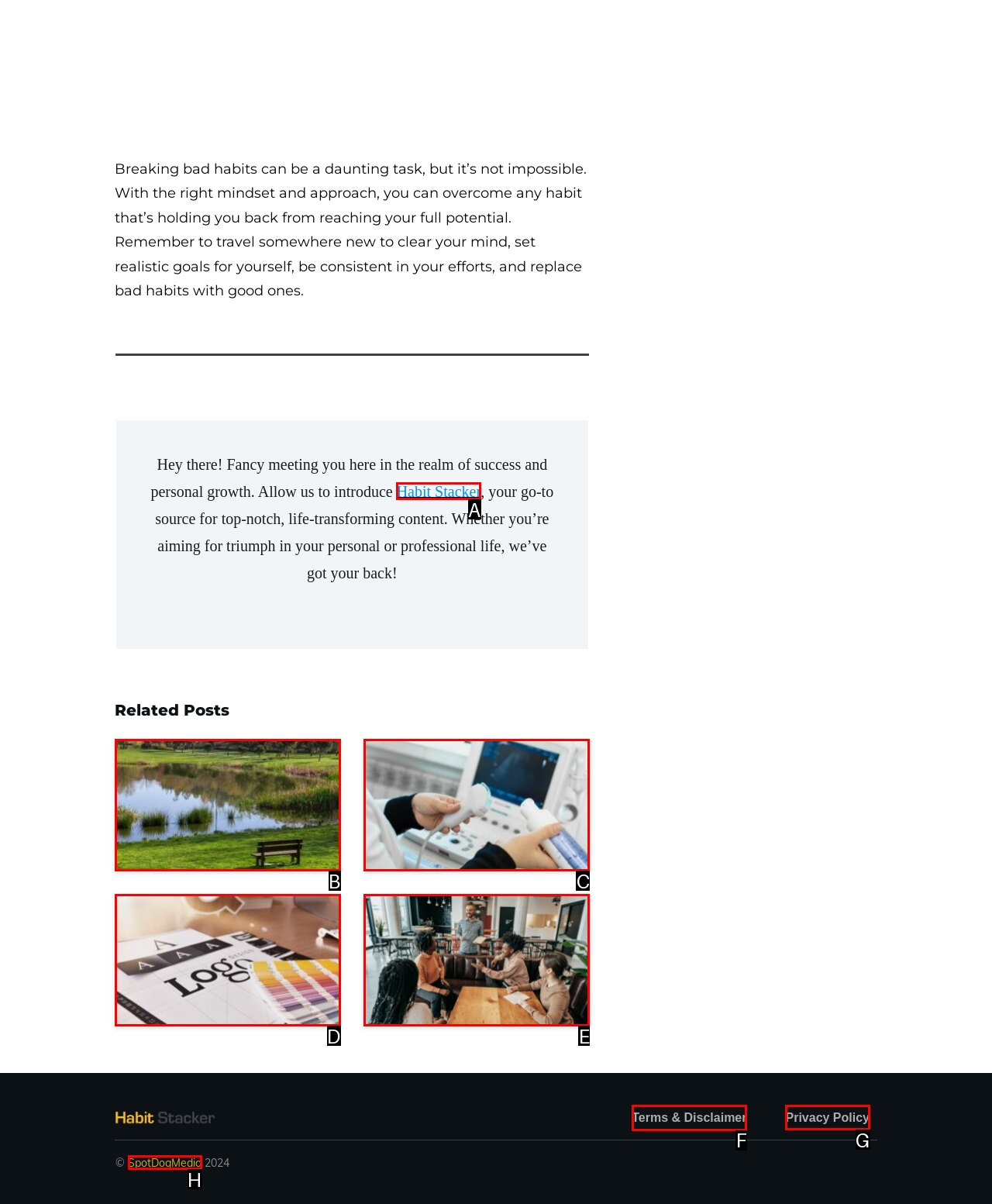Indicate the HTML element to be clicked to accomplish this task: View the Terms & Disclaimer page Respond using the letter of the correct option.

F